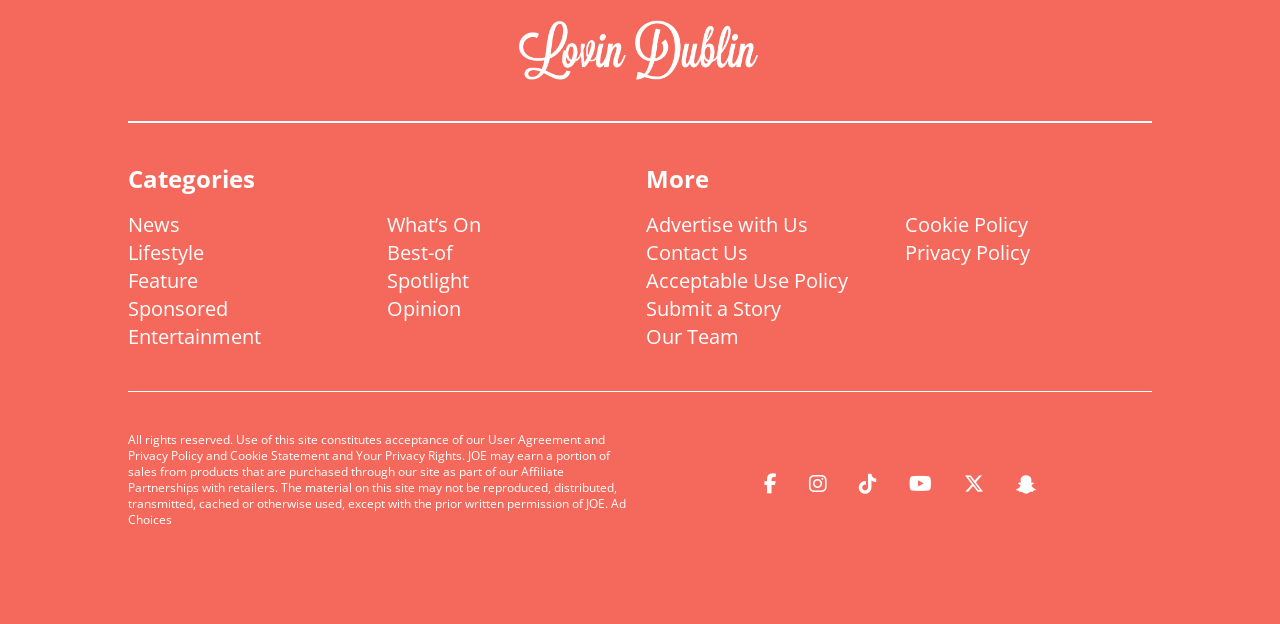Please specify the bounding box coordinates in the format (top-left x, top-left y, bottom-right x, bottom-right y), with values ranging from 0 to 1. Identify the bounding box for the UI component described as follows: Advertise with Us

[0.505, 0.339, 0.631, 0.382]